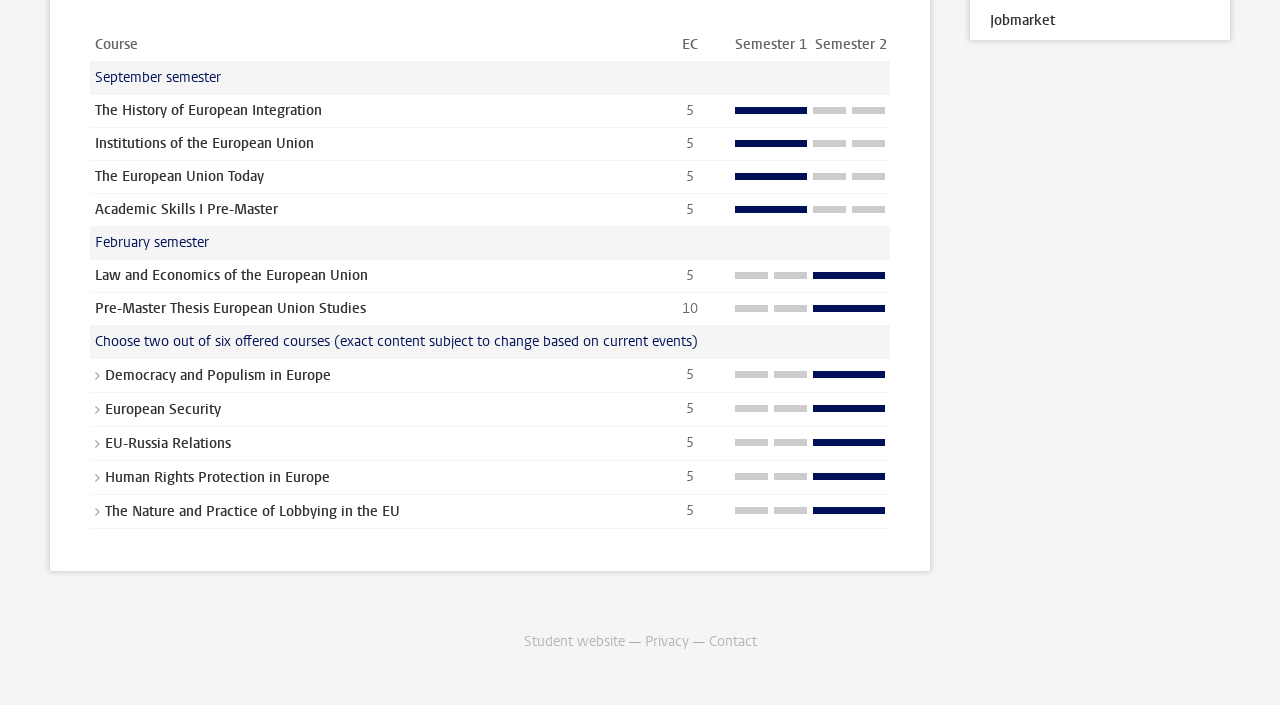Please determine the bounding box of the UI element that matches this description: Jobmarket. The coordinates should be given as (top-left x, top-left y, bottom-right x, bottom-right y), with all values between 0 and 1.

[0.758, 0.003, 0.961, 0.057]